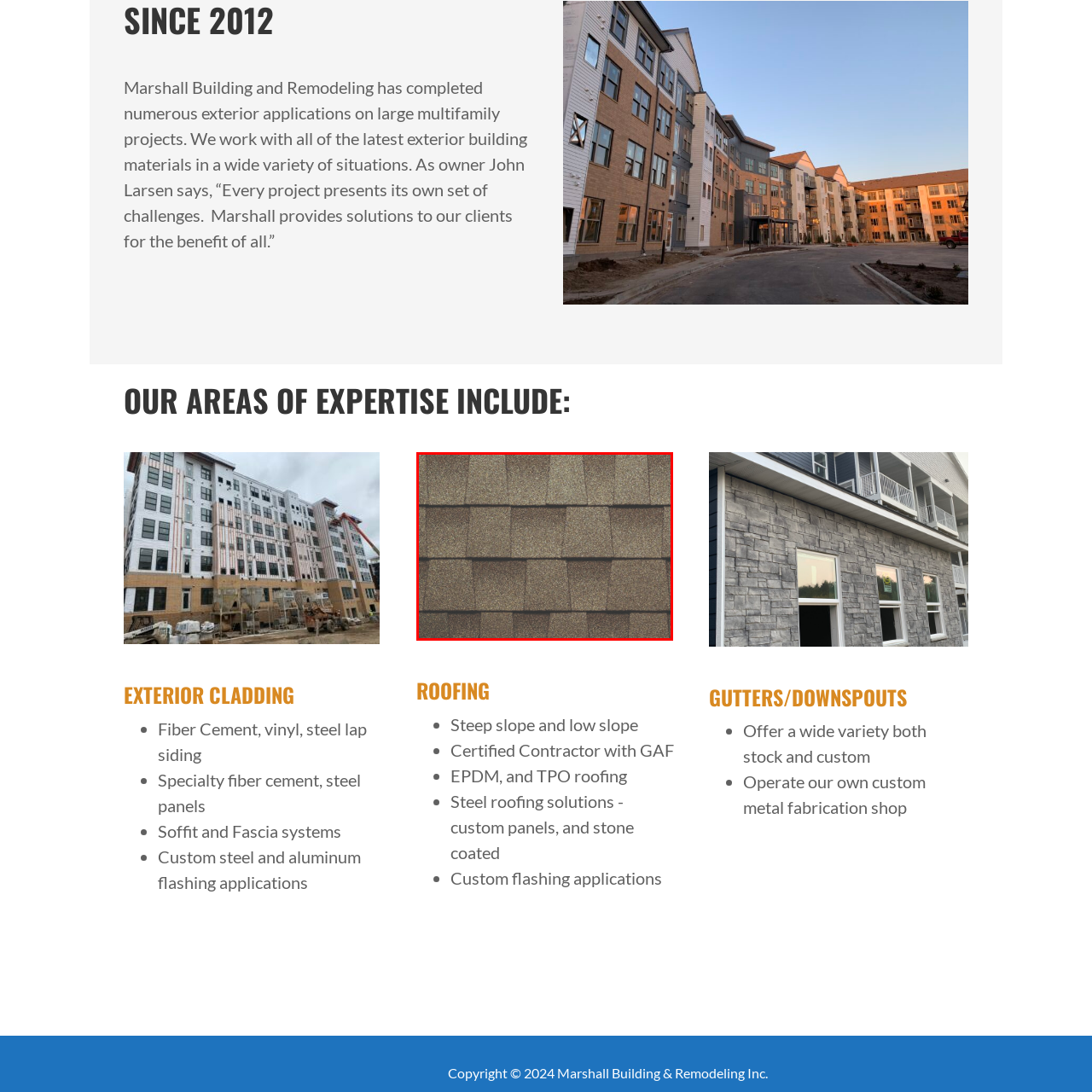Describe extensively the visual content inside the red marked area.

The image showcases a close-up view of textured roofing shingles, featuring a blend of earthy tones. The shingles are arranged in a staggered pattern, demonstrating quality craftsmanship and durability. This type of roofing material, often used in residential projects, is designed to provide both aesthetic appeal and protection against various weather conditions. The detailed surface captures the granulated finish, which not only enhances the visual character of the roof but also contributes to its functionality by reducing water exposure and wear. This image is associated with Marshall Building and Remodeling, highlighting their expertise in roofing solutions, including steep slope and low slope designs, as well as custom applications.